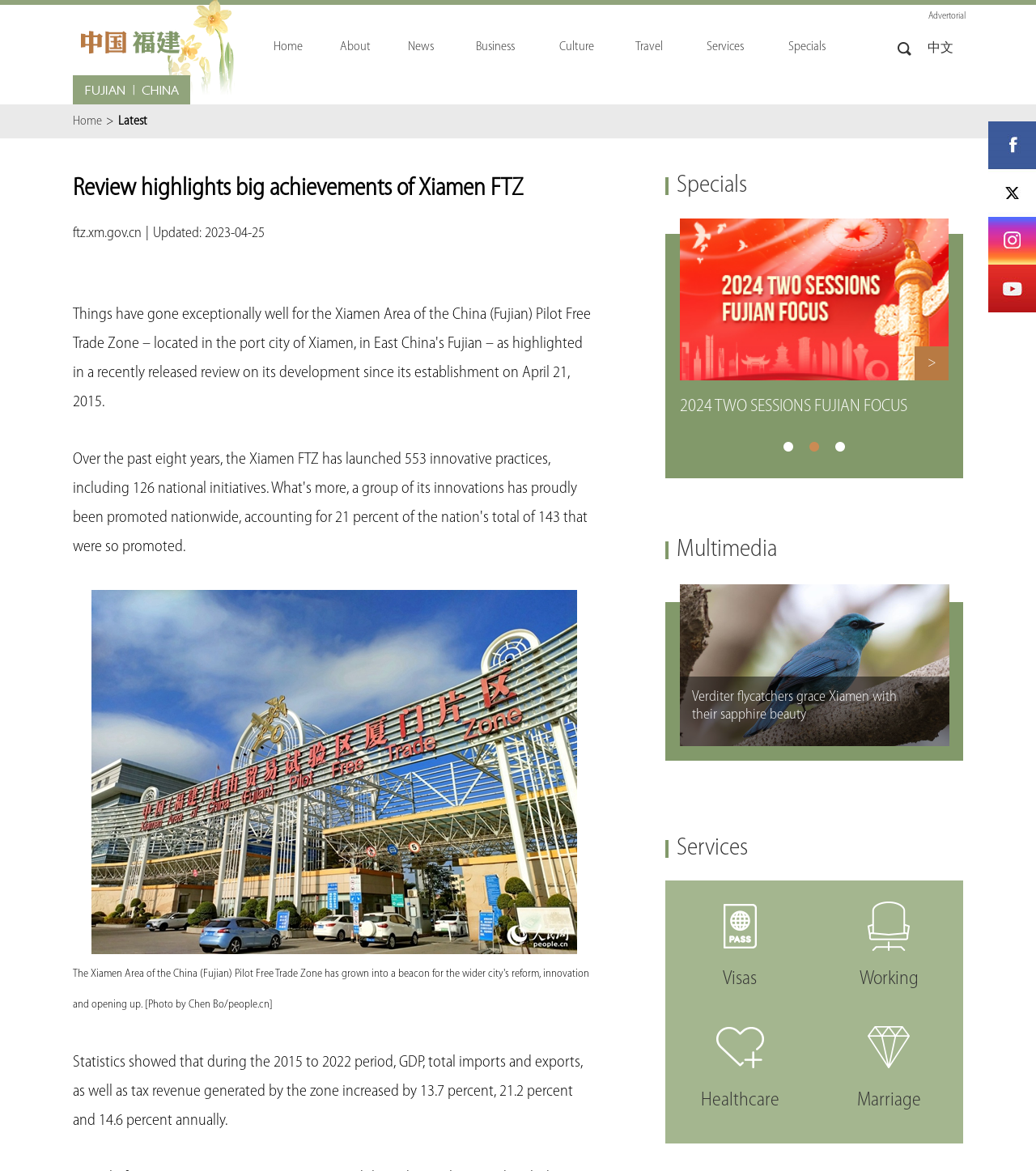Respond concisely with one word or phrase to the following query:
What is the purpose of the links 'Visas', 'Working', 'Healthcare', and 'Marriage'?

Services